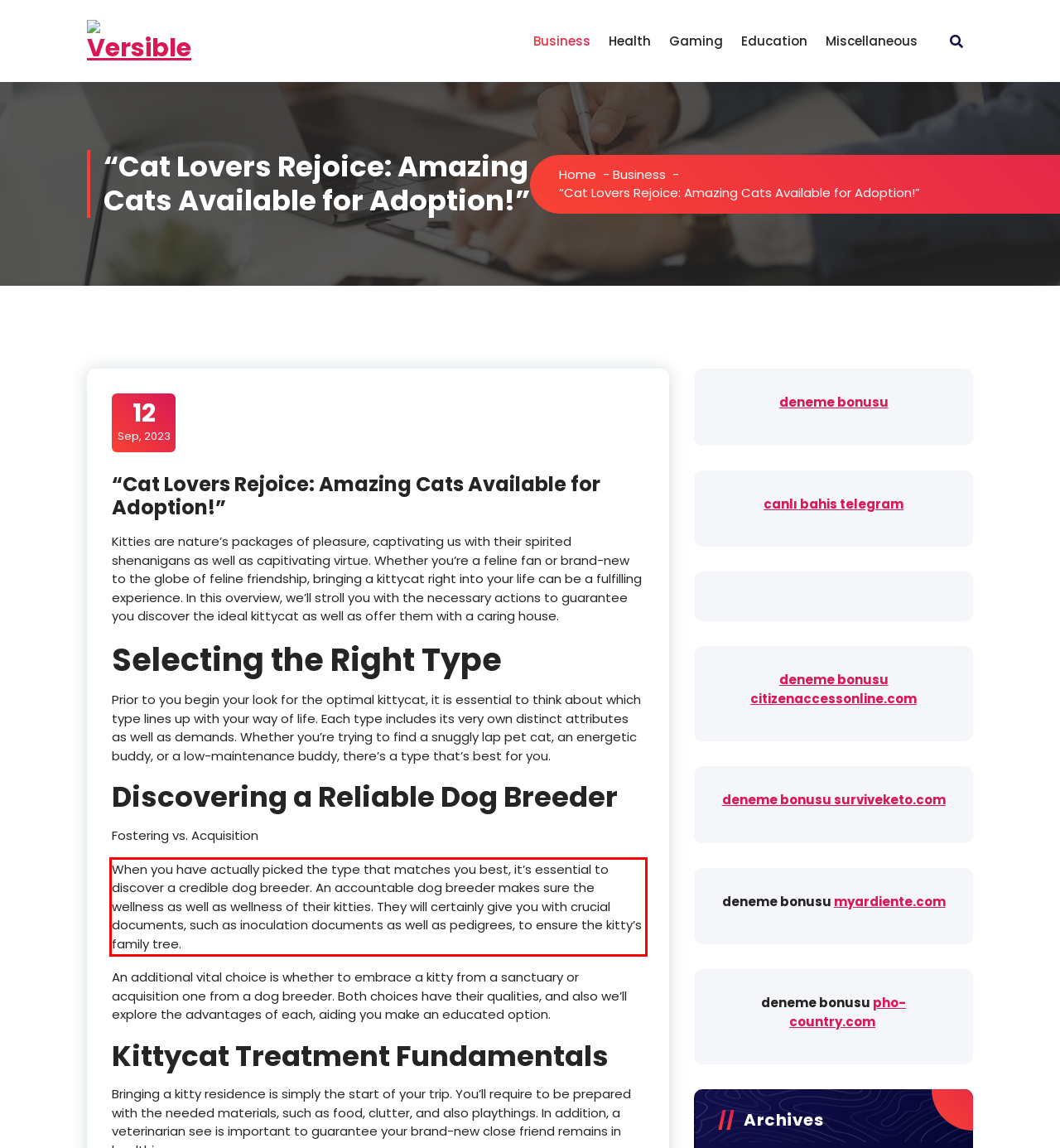Identify and extract the text within the red rectangle in the screenshot of the webpage.

When you have actually picked the type that matches you best, it’s essential to discover a credible dog breeder. An accountable dog breeder makes sure the wellness as well as wellness of their kitties. They will certainly give you with crucial documents, such as inoculation documents as well as pedigrees, to ensure the kitty’s family tree.